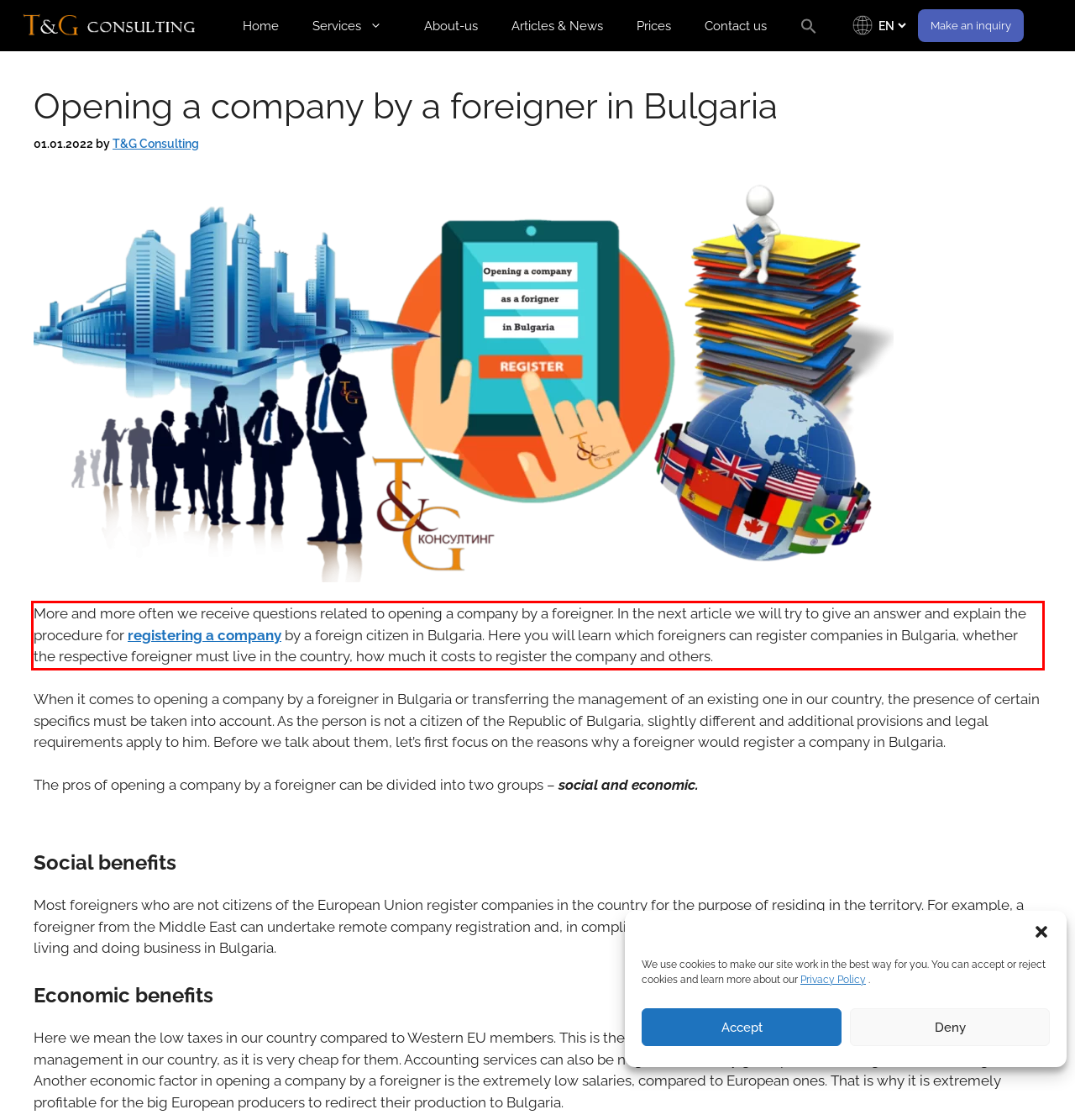You are provided with a screenshot of a webpage that includes a UI element enclosed in a red rectangle. Extract the text content inside this red rectangle.

More and more often we receive questions related to opening a company by a foreigner. In the next article we will try to give an answer and explain the procedure for registering a company by a foreign citizen in Bulgaria. Here you will learn which foreigners can register companies in Bulgaria, whether the respective foreigner must live in the country, how much it costs to register the company and others.